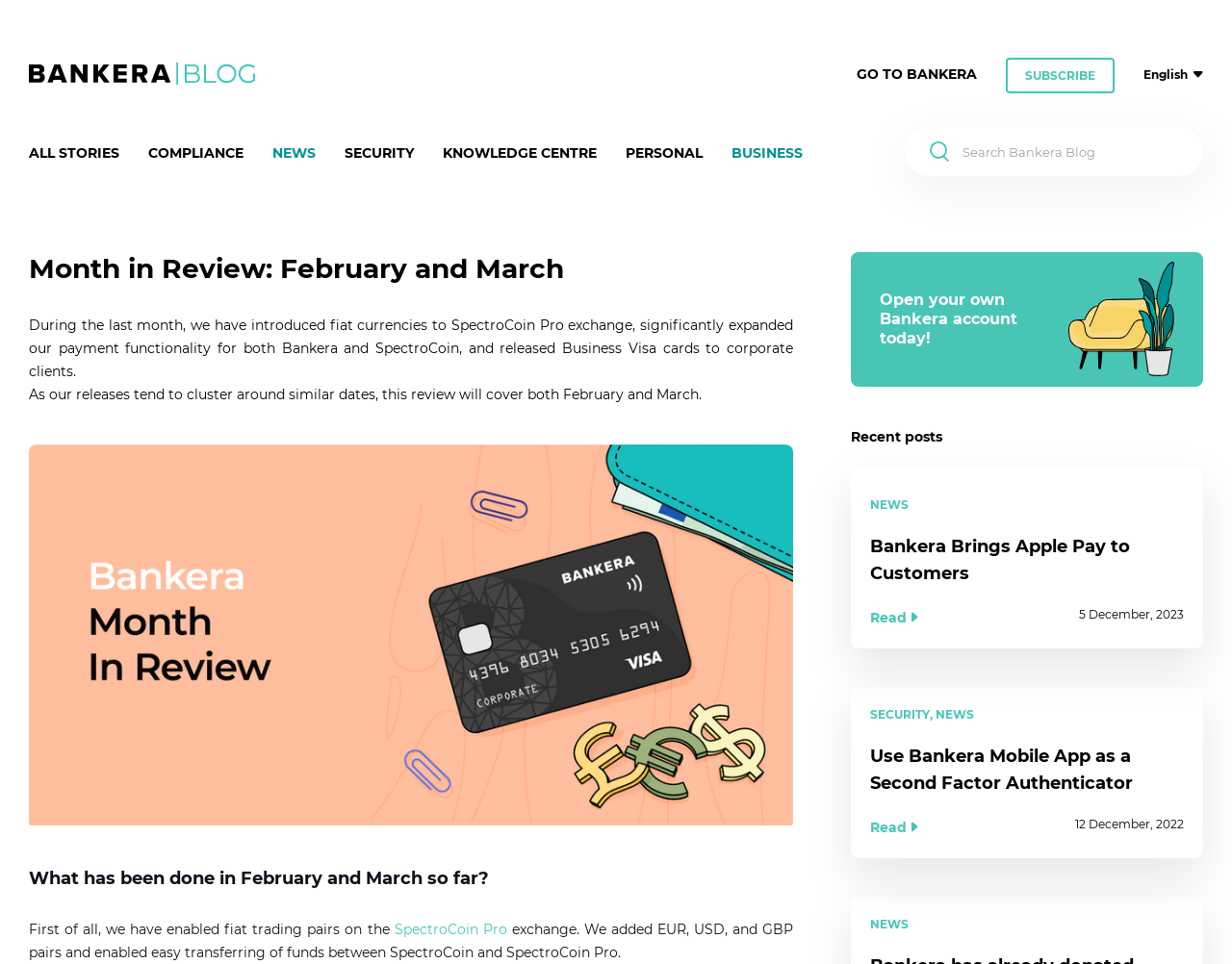Provide a single word or phrase answer to the question: 
What is the name of the blog?

Bankera Blog